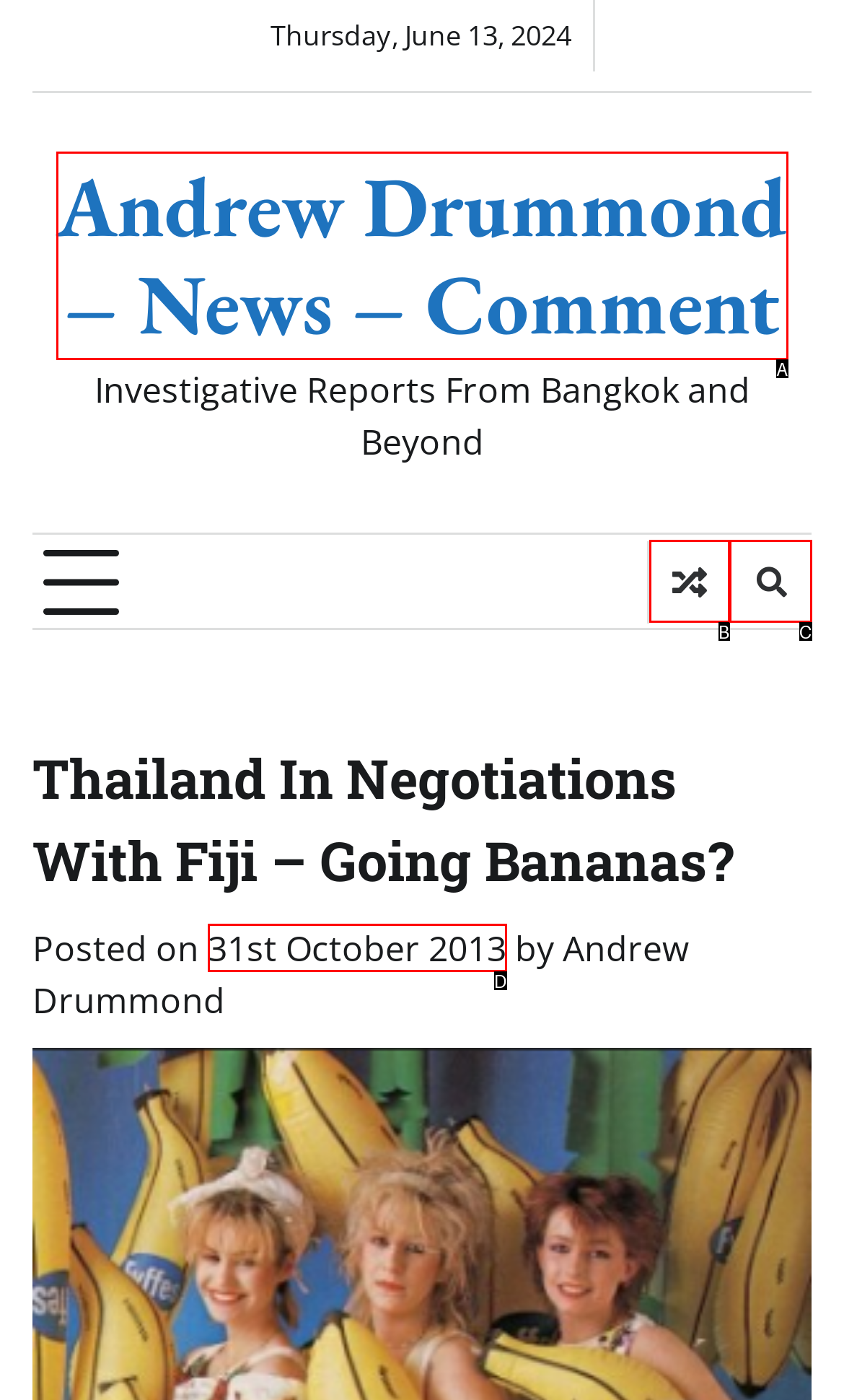Match the description: 31st October 201322nd January 2016 to one of the options shown. Reply with the letter of the best match.

D